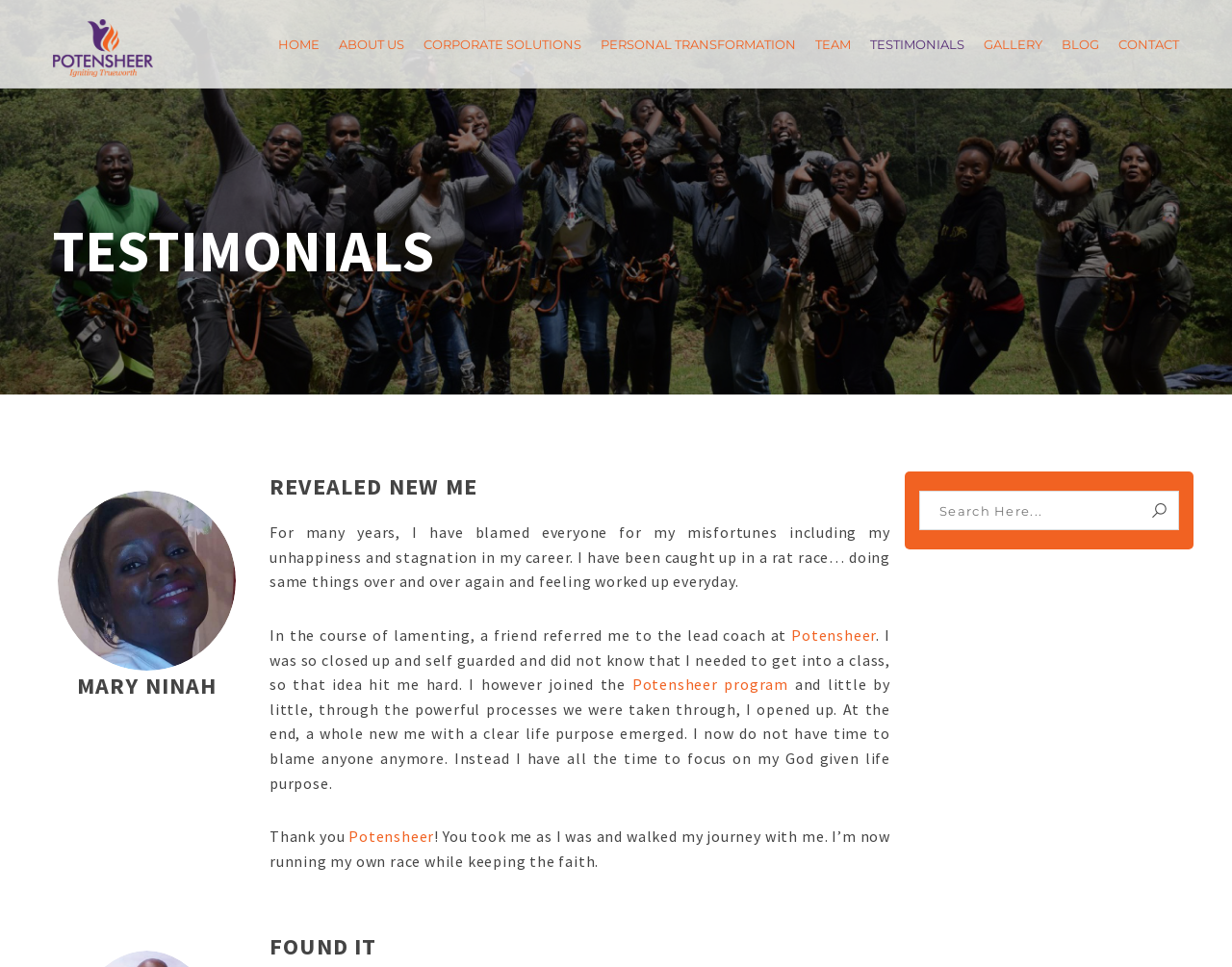Pinpoint the bounding box coordinates of the area that should be clicked to complete the following instruction: "Read the TESTIMONIALS heading". The coordinates must be given as four float numbers between 0 and 1, i.e., [left, top, right, bottom].

[0.043, 0.221, 0.957, 0.299]